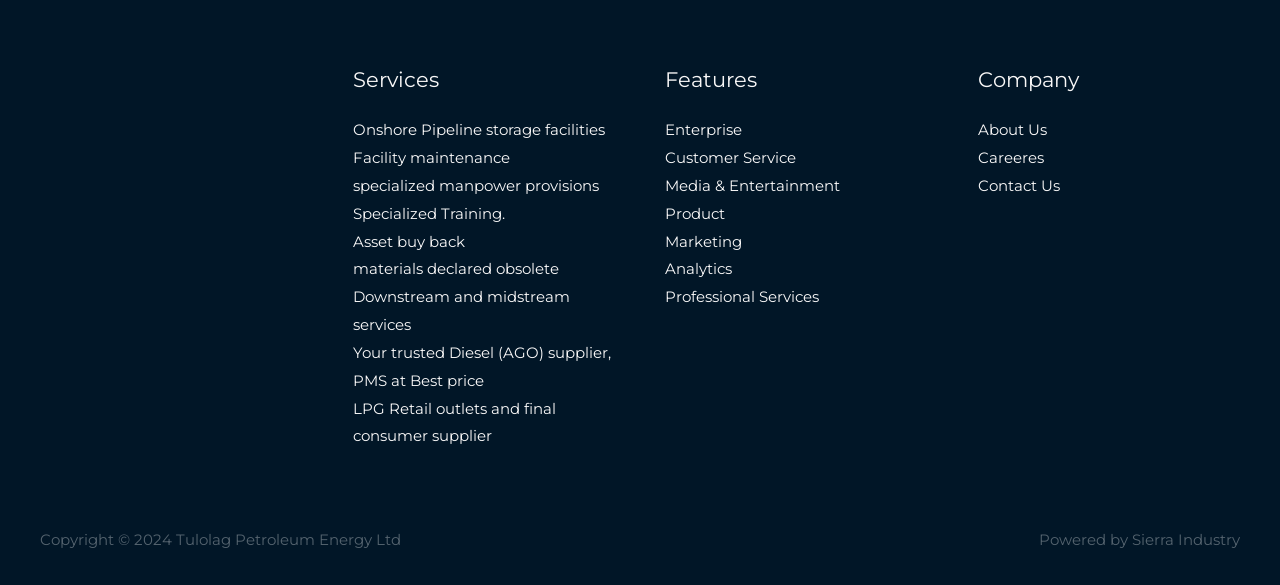What are the features of Tulolag Petroleum Energy Ltd?
Using the image as a reference, answer with just one word or a short phrase.

Enterprise, Customer Service, etc.